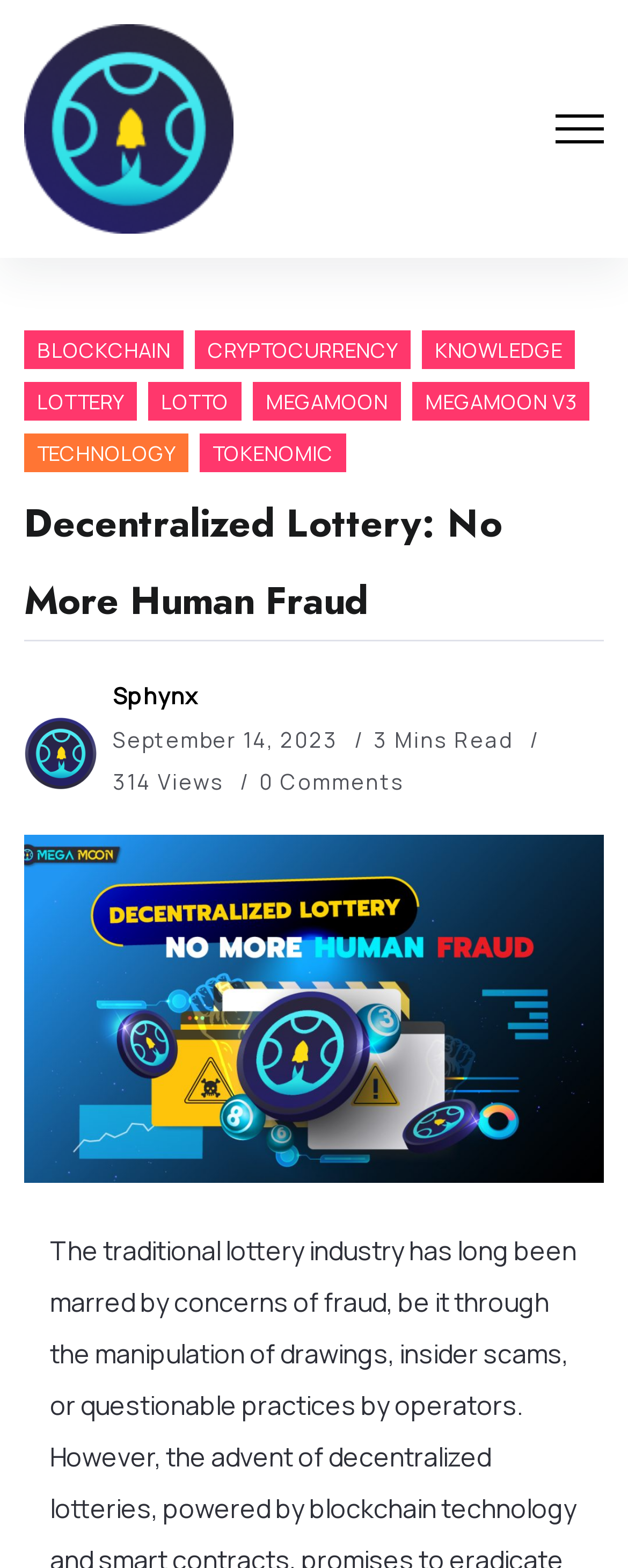Can you determine the bounding box coordinates of the area that needs to be clicked to fulfill the following instruction: "Click the 0 Comments link"?

[0.413, 0.489, 0.644, 0.508]